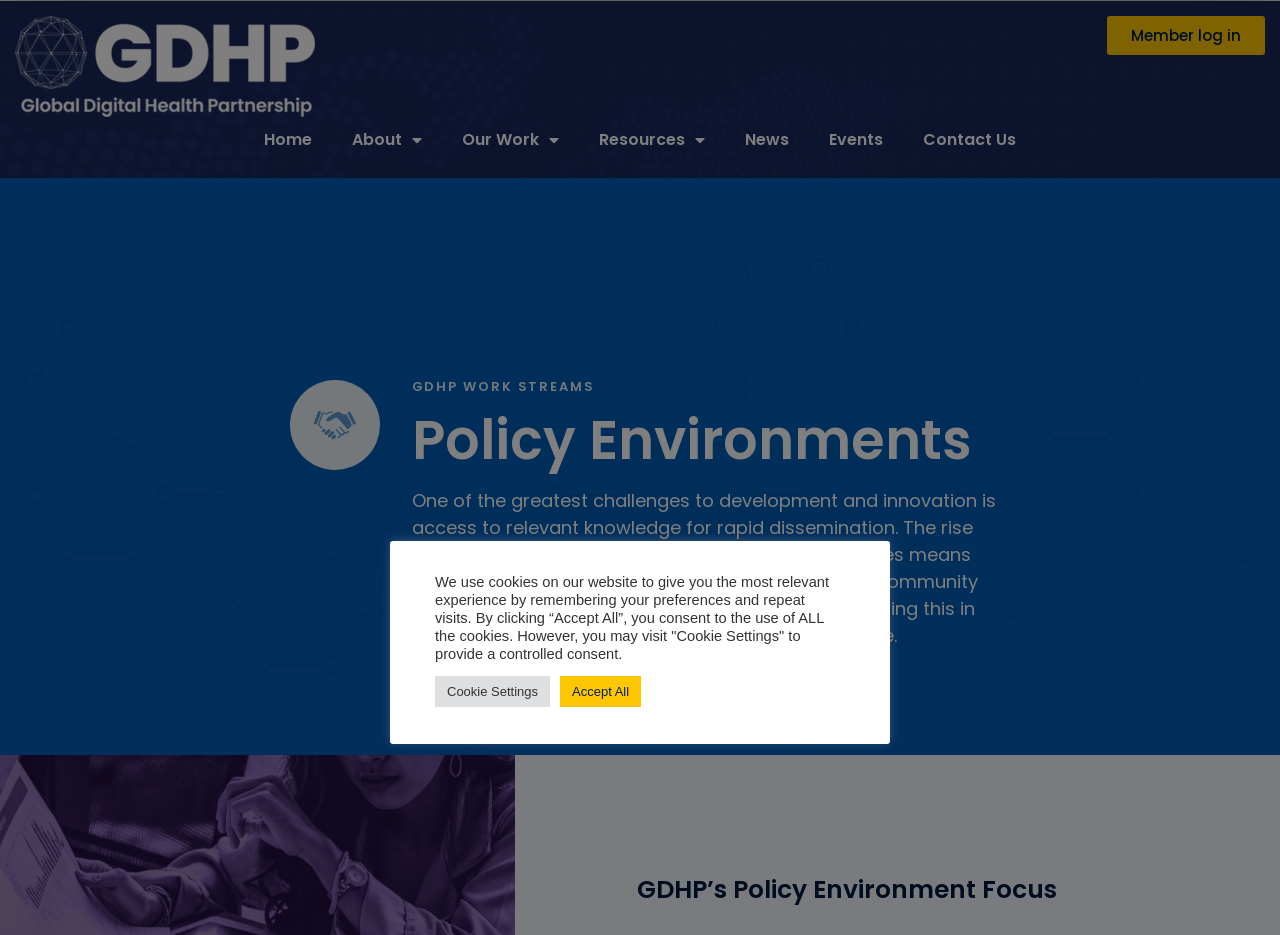Please identify the bounding box coordinates for the region that you need to click to follow this instruction: "view news".

[0.566, 0.125, 0.632, 0.174]